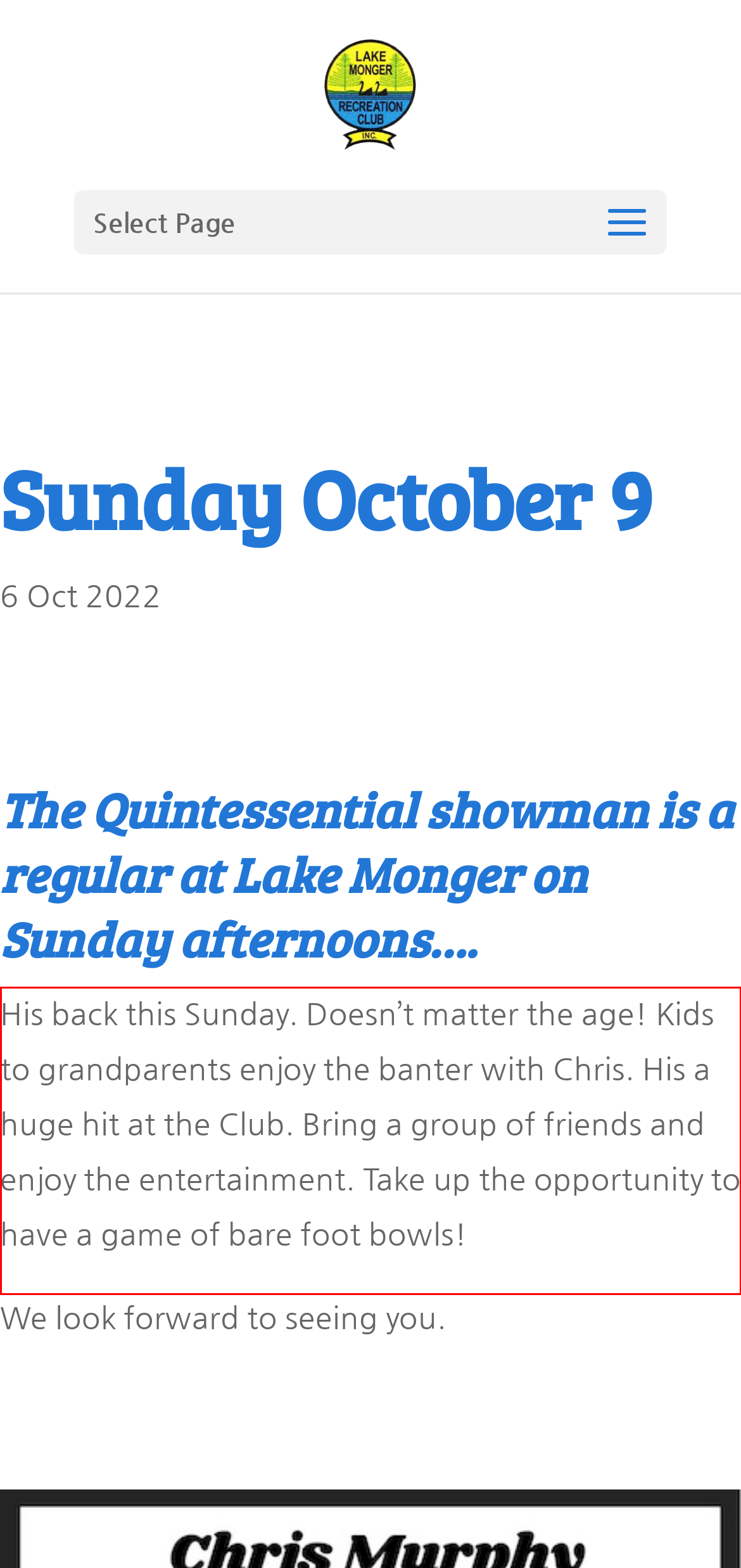From the given screenshot of a webpage, identify the red bounding box and extract the text content within it.

His back this Sunday. Doesn’t matter the age! Kids to grandparents enjoy the banter with Chris. His a huge hit at the Club. Bring a group of friends and enjoy the entertainment. Take up the opportunity to have a game of bare foot bowls!